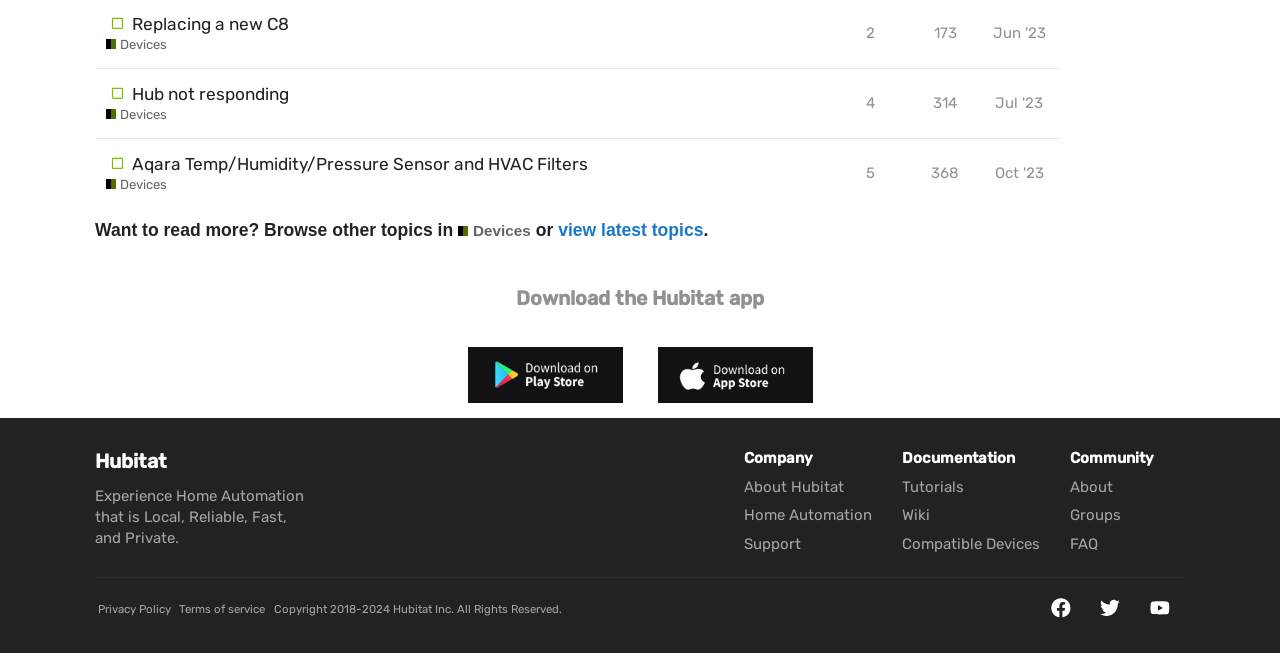Kindly provide the bounding box coordinates of the section you need to click on to fulfill the given instruction: "Learn about Home Automation".

[0.581, 0.775, 0.681, 0.803]